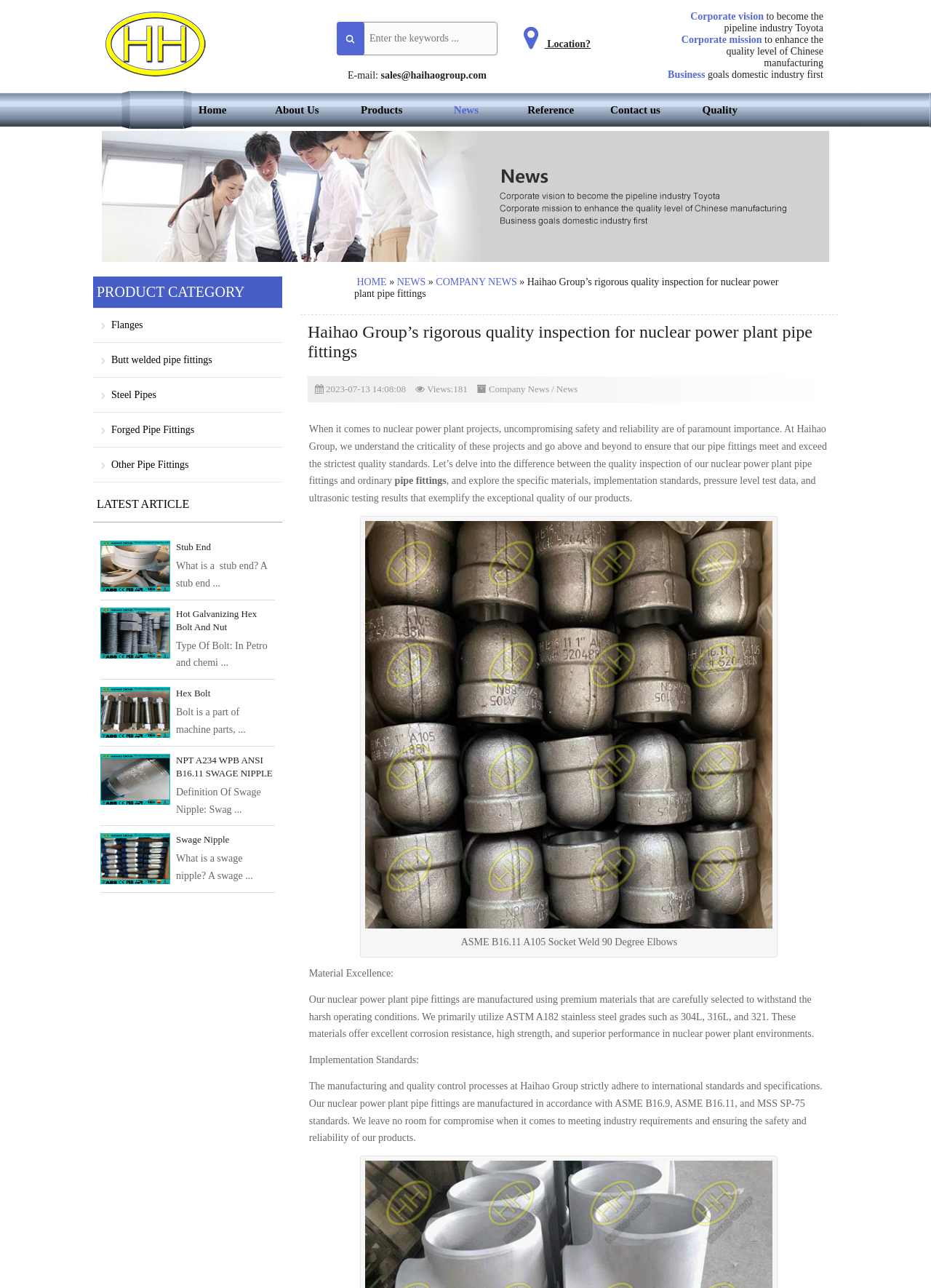Locate the bounding box coordinates of the element that should be clicked to fulfill the instruction: "Read about Stub End".

[0.189, 0.42, 0.227, 0.429]